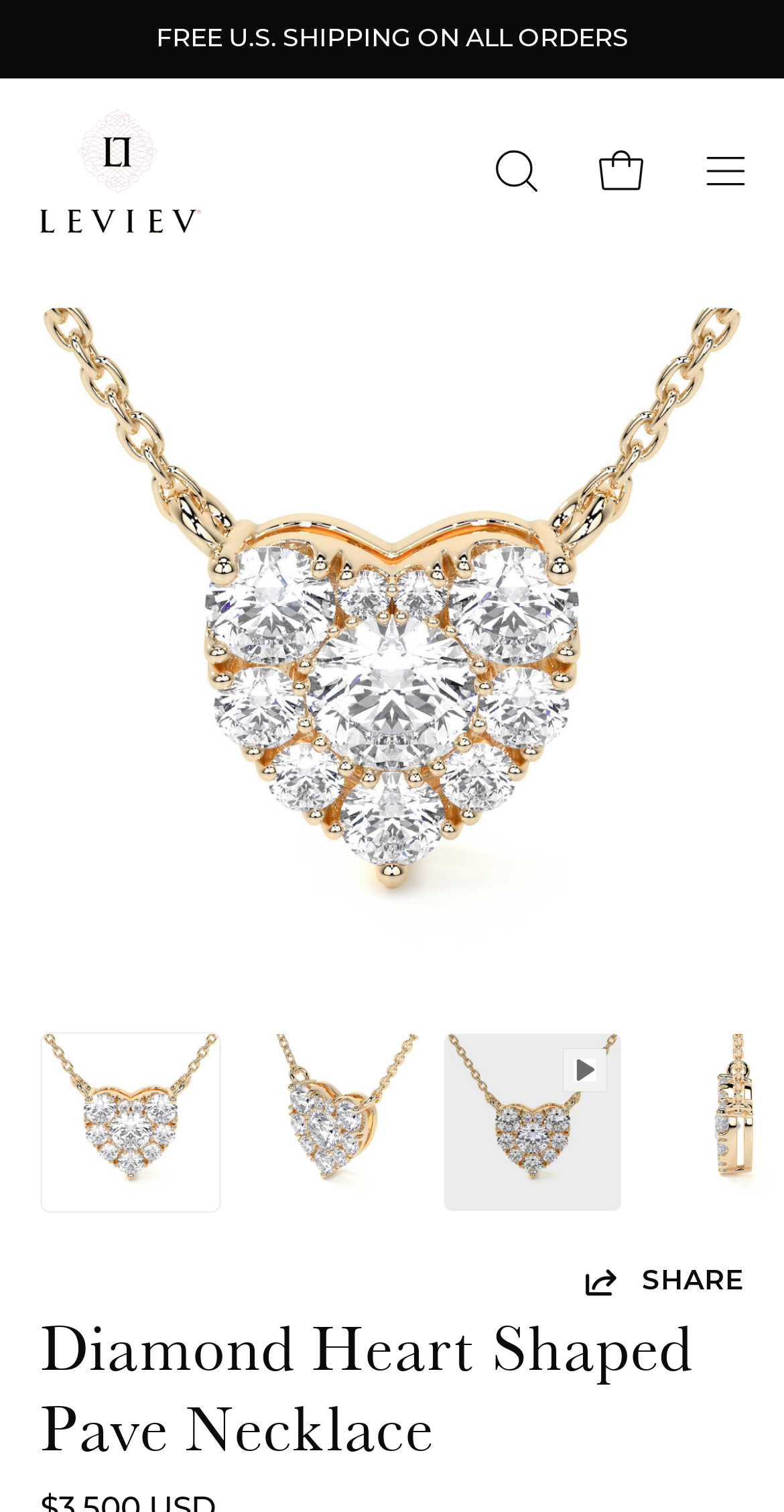Give a detailed explanation of the elements present on the webpage.

The webpage is about the Diamond Heart Shaped Pave Necklace, a product offered by Leviev Diamonds. At the top of the page, there is a risk-free shopping guarantee notice that spans the entire width of the page. Below this notice, the Leviev Diamonds logo is displayed on the left, accompanied by a link to the website's homepage. 

On the right side of the top section, there are three buttons: a search bar, a cart button, and a navigation menu button. The search bar and cart button are positioned side by side, with the navigation menu button to their right.

Below the top section, a large image of the Diamond Heart Shaped Pave Necklace takes up most of the page's width. This image is accompanied by a link to open an image lightbox. There are also three links to the product page, with two of them hidden from view. 

On the right side of the image, there is a "SHARE" button. When clicked, a "Link copied" notification appears below it. At the bottom of the page, there is a heading that repeats the product name, "Diamond Heart Shaped Pave Necklace".